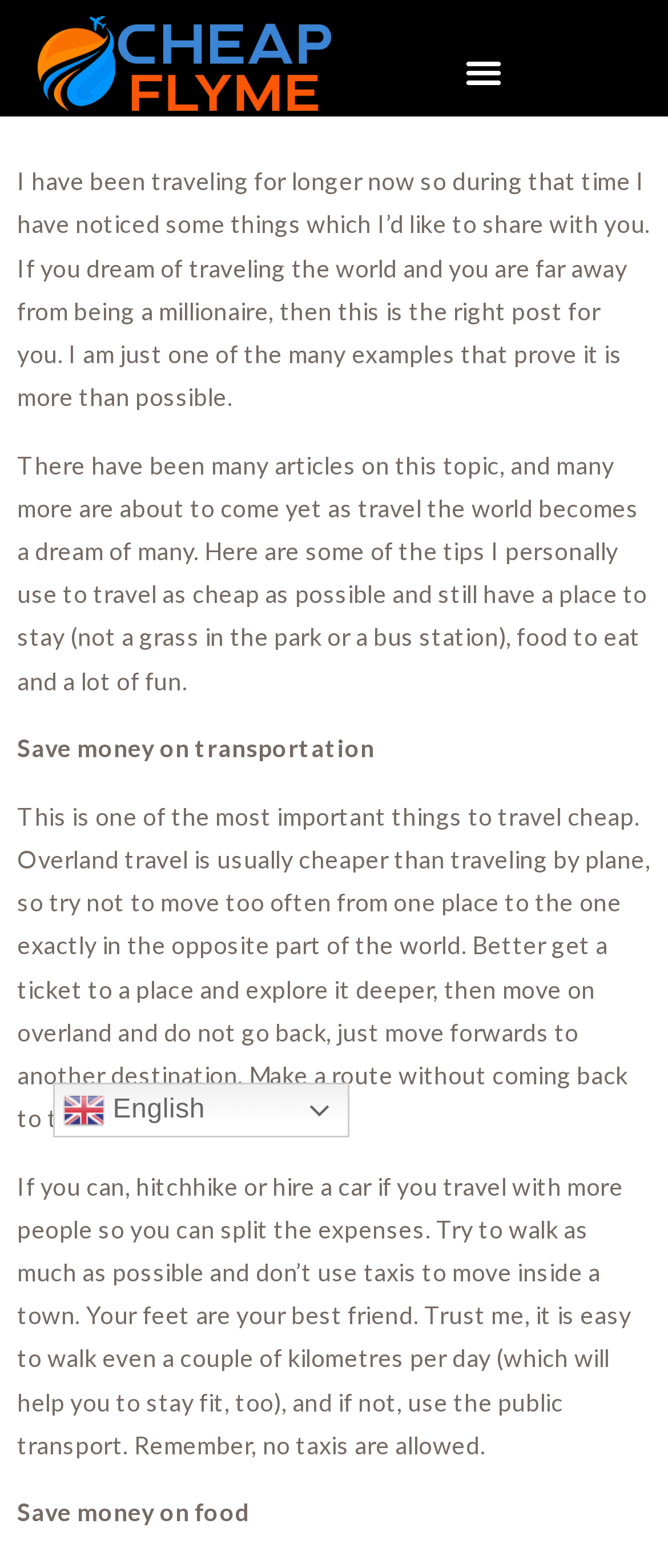Predict the bounding box of the UI element that fits this description: "English".

[0.08, 0.69, 0.524, 0.725]